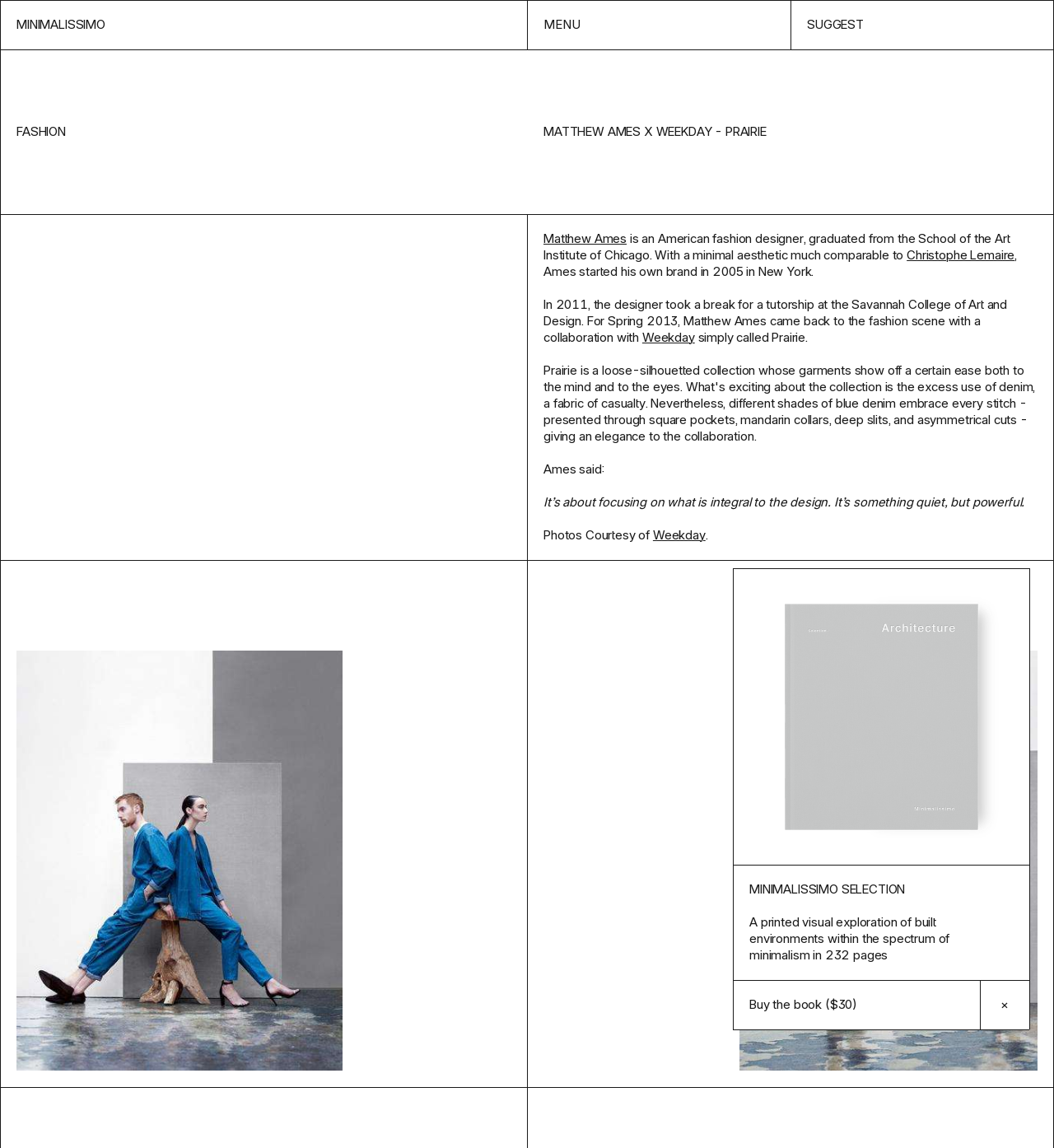Please answer the following question using a single word or phrase: What is the name of the collaboration between Matthew Ames and Weekday?

Prairie